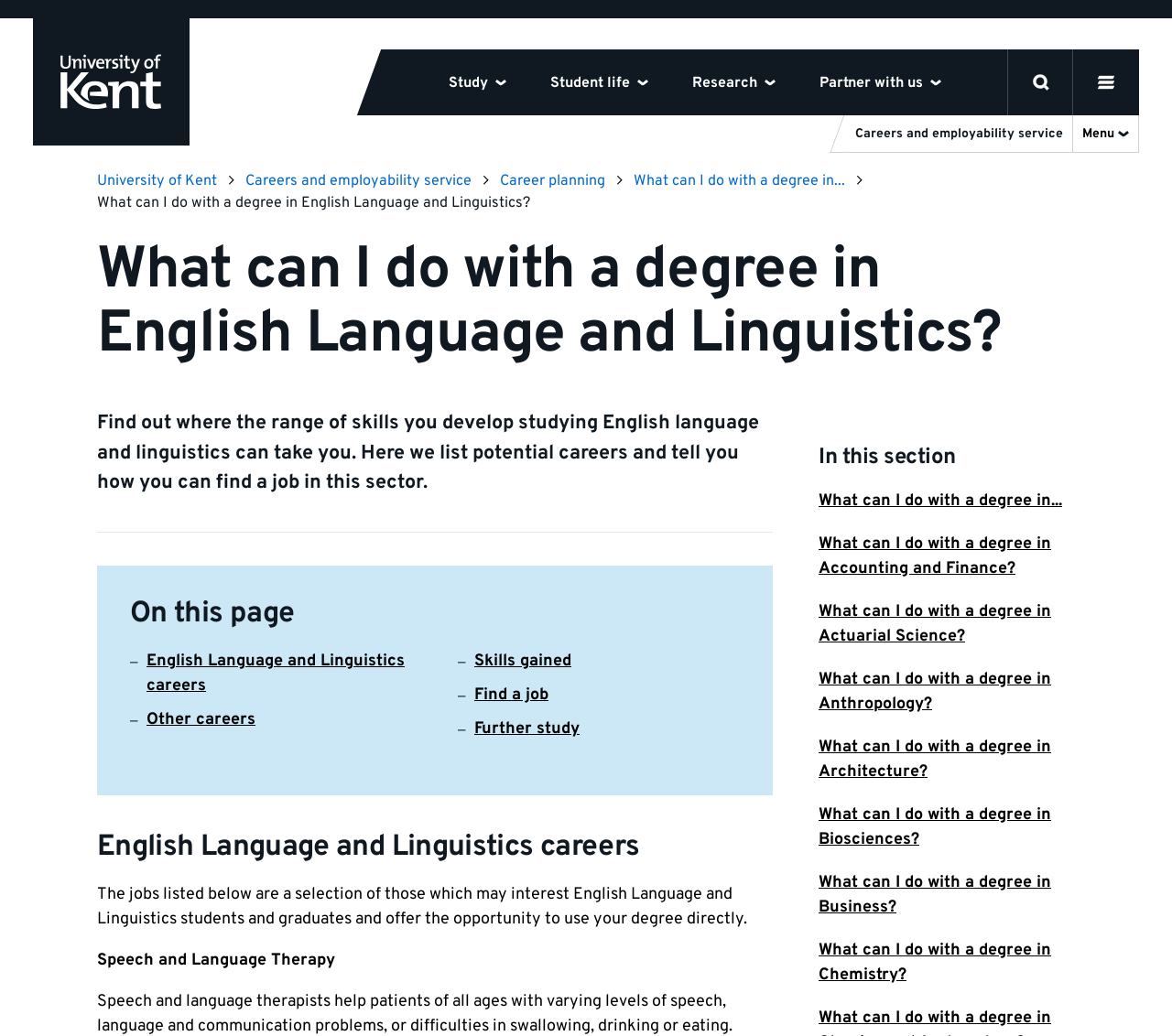Please identify the bounding box coordinates of the element that needs to be clicked to execute the following command: "Click the University of Kent logo and link to homepage". Provide the bounding box using four float numbers between 0 and 1, formatted as [left, top, right, bottom].

[0.028, 0.018, 0.162, 0.14]